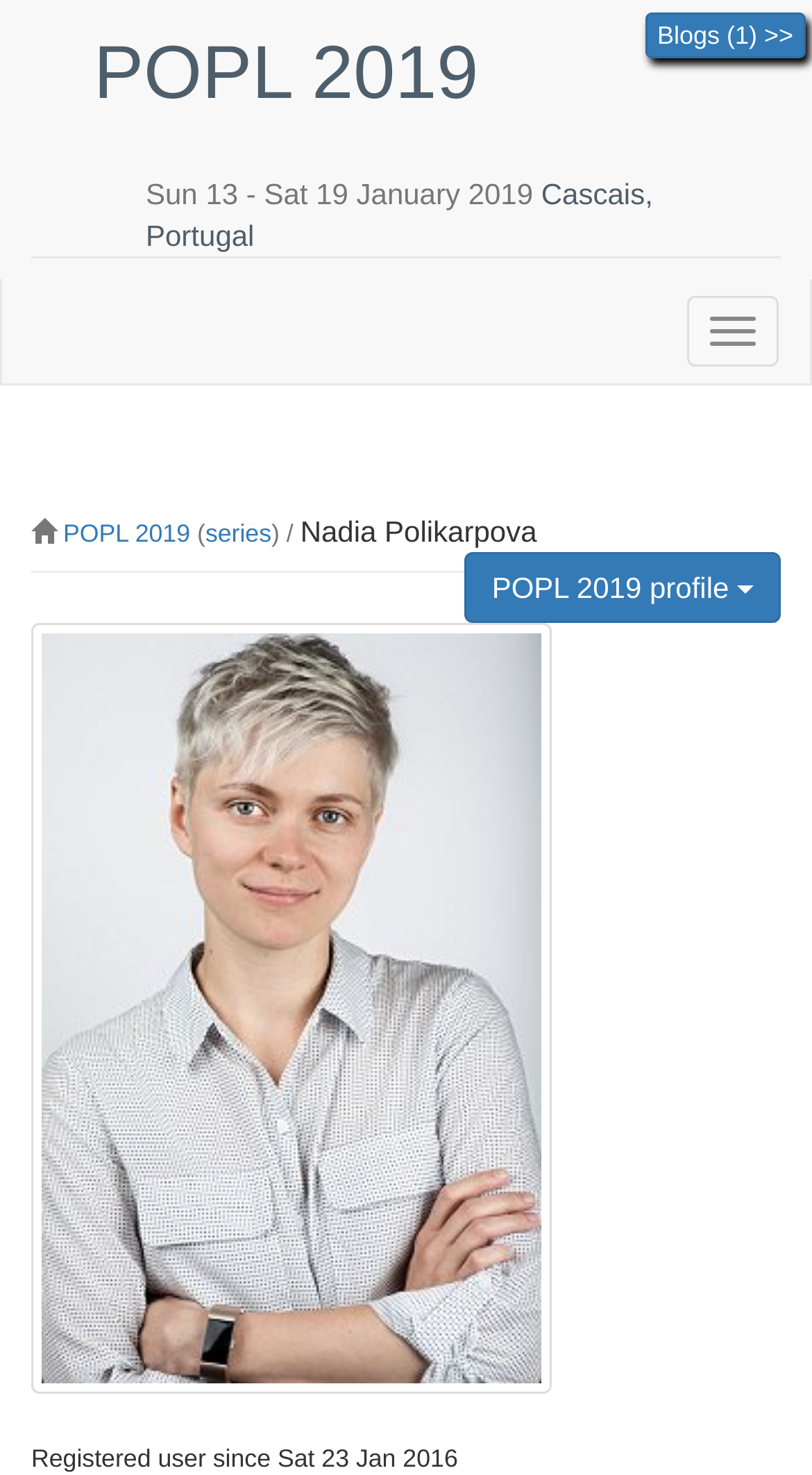Reply to the question below using a single word or brief phrase:
What is the duration of POPL 2019?

6 days